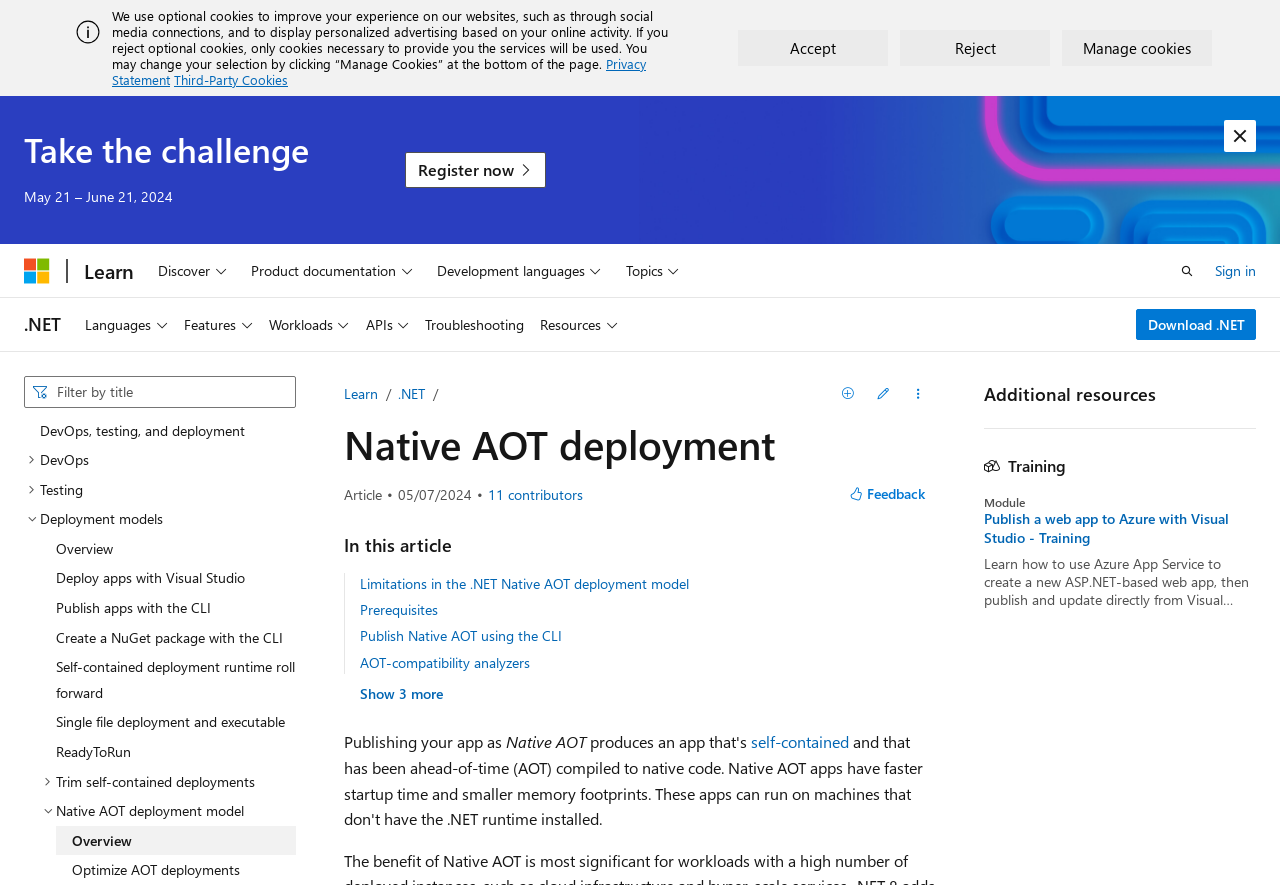Create a detailed summary of all the visual and textual information on the webpage.

This webpage is about Native AOT deployment overview in .NET. At the top, there is a banner with a cookie policy notification, which includes an image, a static text describing the cookie policy, and three buttons to accept, reject, or manage cookies. Below the banner, there is a heading "Take the challenge" with a static text "May 21 – June 21, 2024" and a link to "Register now".

On the top-left corner, there is a navigation menu with links to "Microsoft", "Learn", and a dropdown menu with options like "Discover", "Product documentation", "Development languages", and "Topics". Next to the navigation menu, there is a search bar with a combobox and a tree view of search results, including topics like "DevOps", "Testing", and "Deployment".

On the top-right corner, there is a button to open a search bar and a link to sign in. Below the search bar, there is a link to ".NET" and a navigation menu with options like "Languages", "Features", "Workloads", "APIs", "Troubleshooting", and "Resources".

The main content of the webpage is divided into sections. The first section has a heading "Native AOT deployment" and a static text "Article". Below the heading, there is a time stamp of the article review date and a button to view all contributors. There is also a button to provide feedback.

The next section is a navigation menu with links to different parts of the article, including "Limitations in the .NET Native AOT deployment model", "Prerequisites", "Publish Native AOT using the CLI", and "AOT-compatibility analyzers". There is also a button to show more links.

The following section has a static text "Publishing your app as Native AOT" with a link to "self-contained". Below this section, there is a heading "Additional resources" with a separator line and an article with a link to a training module on publishing a web app to Azure with Visual Studio.

Overall, the webpage provides an overview of Native AOT deployment in .NET, with links to related topics, tutorials, and resources.